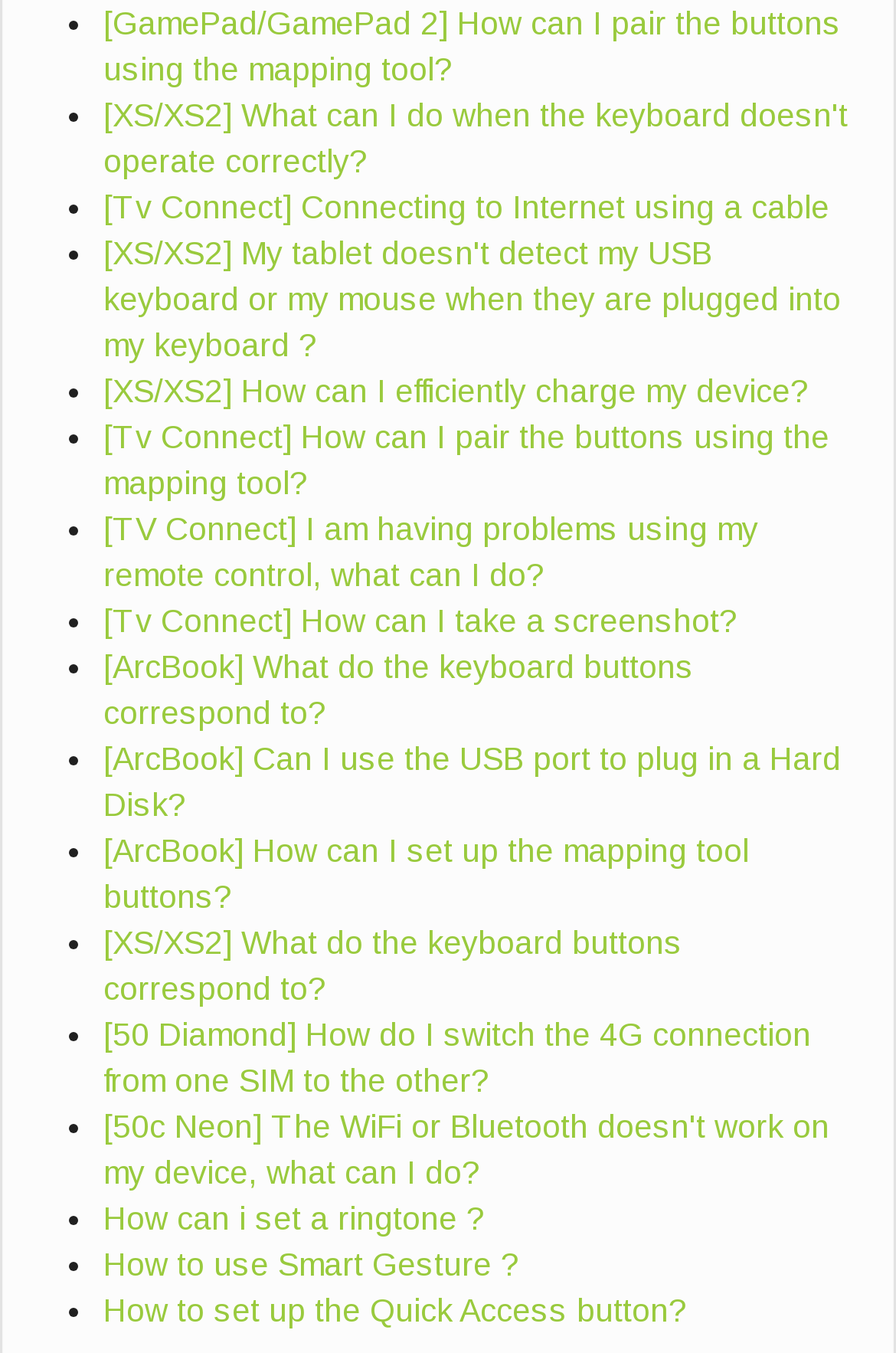Use a single word or phrase to answer the question:
What is the topic of the first troubleshooting guide?

Pairing buttons using the mapping tool